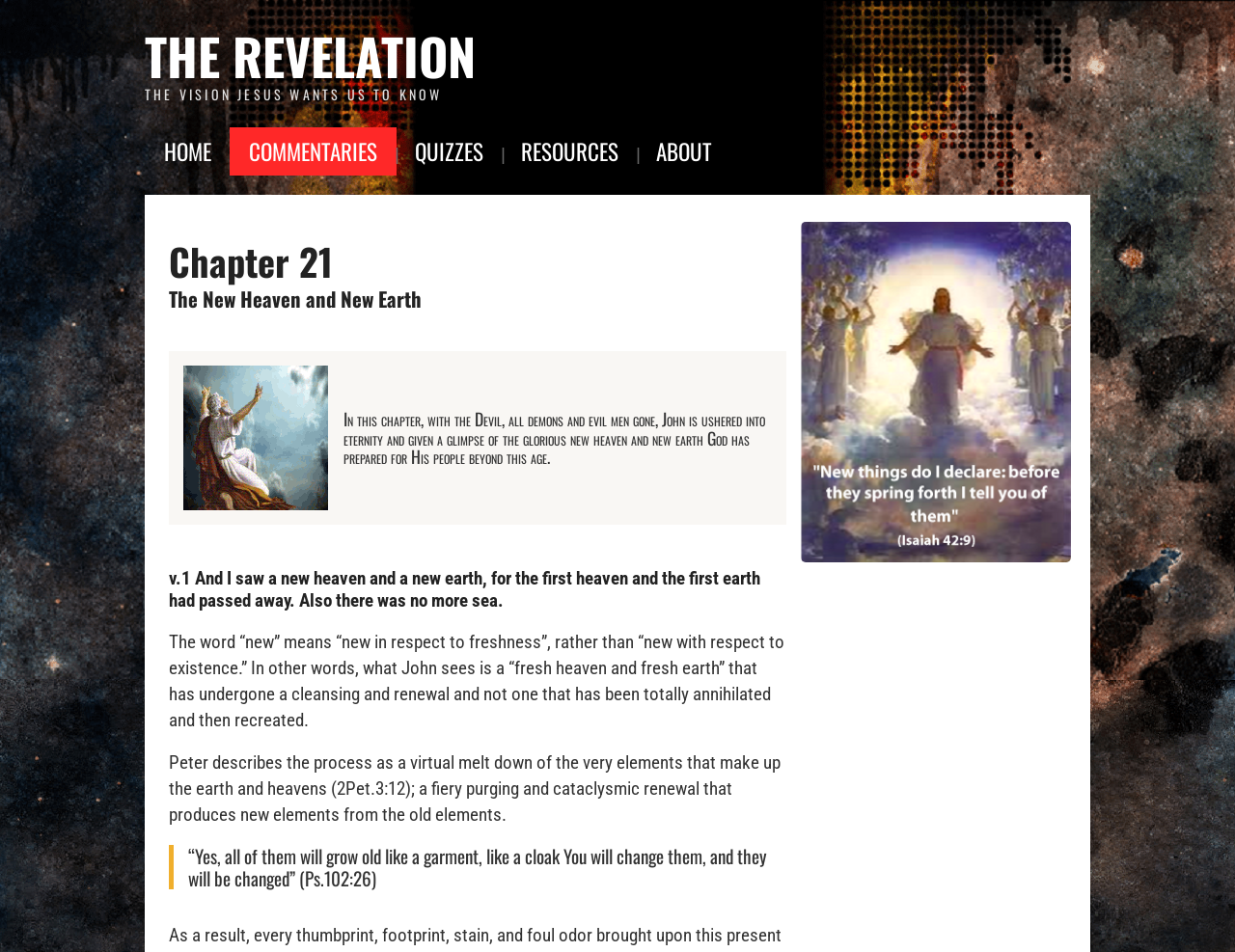What is the description of the image?
Kindly offer a detailed explanation using the data available in the image.

I looked at the image element with the description 'john sees the future' which is a child element of the 'ABOUT' link.